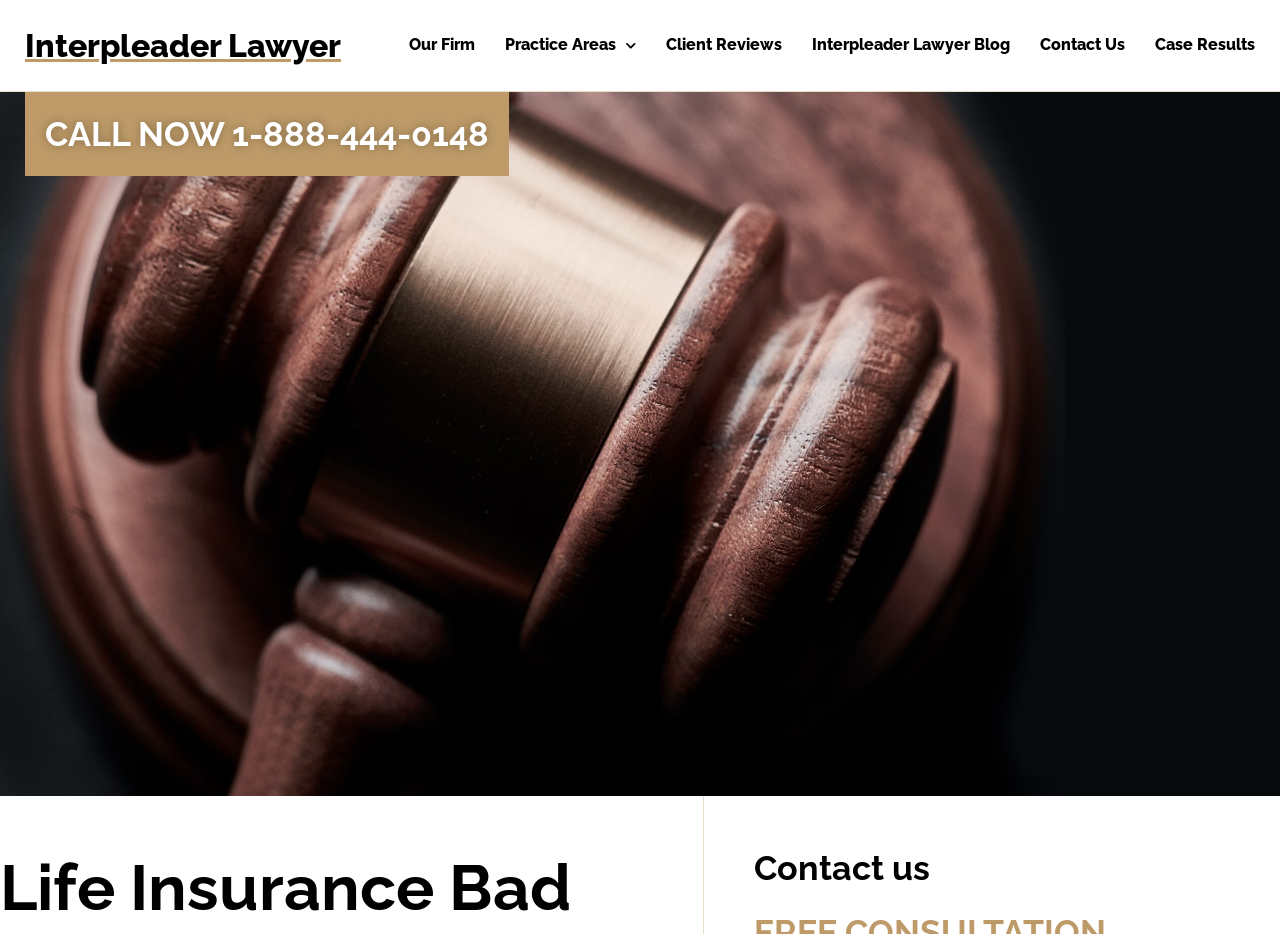Find and specify the bounding box coordinates that correspond to the clickable region for the instruction: "Click the 'Interpleader Lawyer' link".

[0.02, 0.028, 0.266, 0.068]